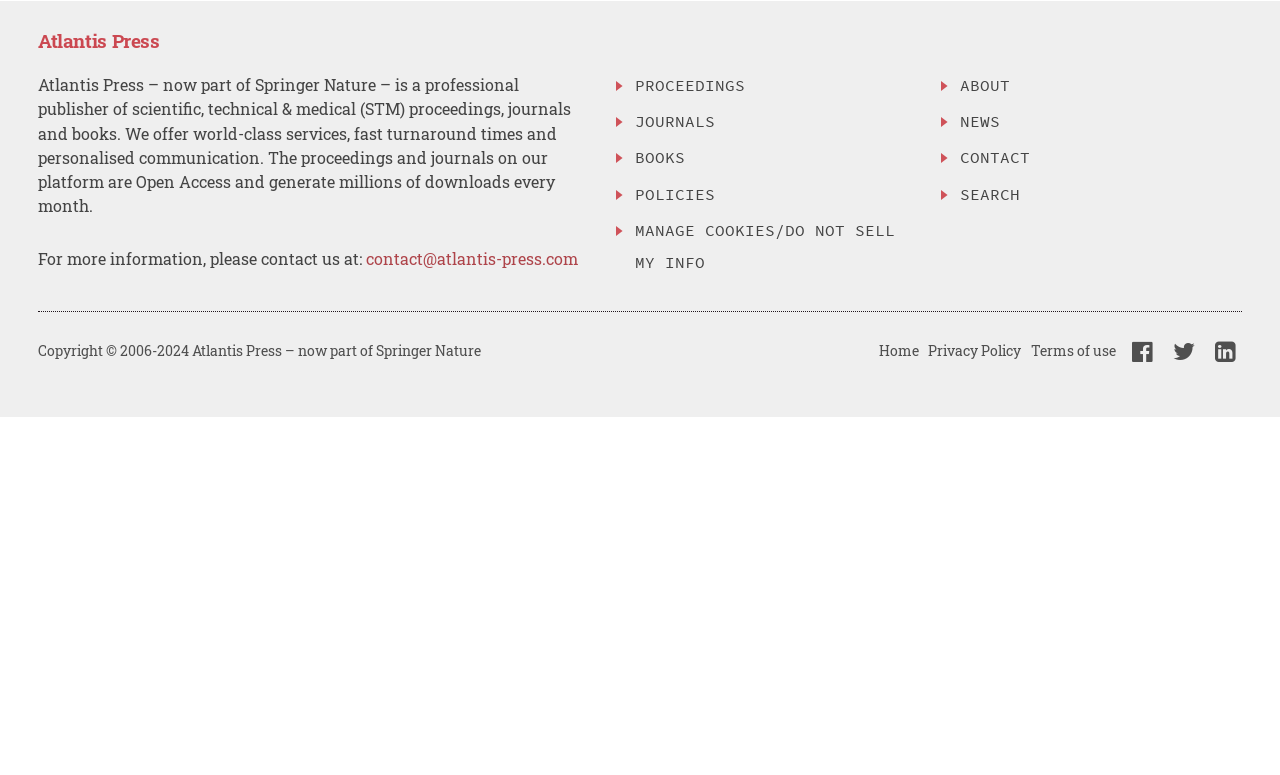Please determine the bounding box coordinates of the section I need to click to accomplish this instruction: "visit the proceedings page".

[0.496, 0.089, 0.716, 0.131]